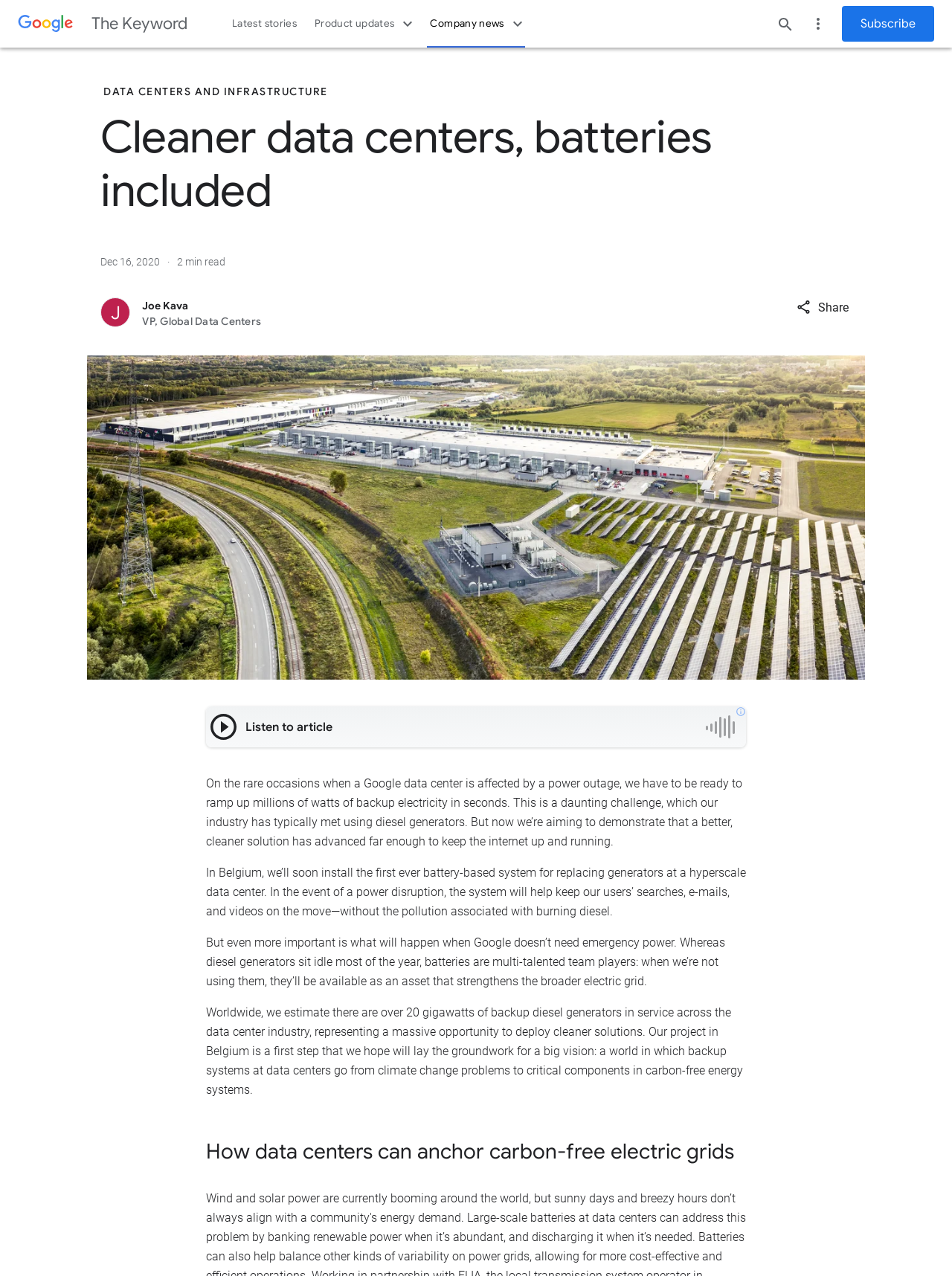Answer in one word or a short phrase: 
What is the author of the article?

Joe Kava